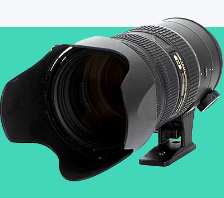Please give a succinct answer using a single word or phrase:
What type of photographers is this camera lens ideal for?

Photography enthusiasts